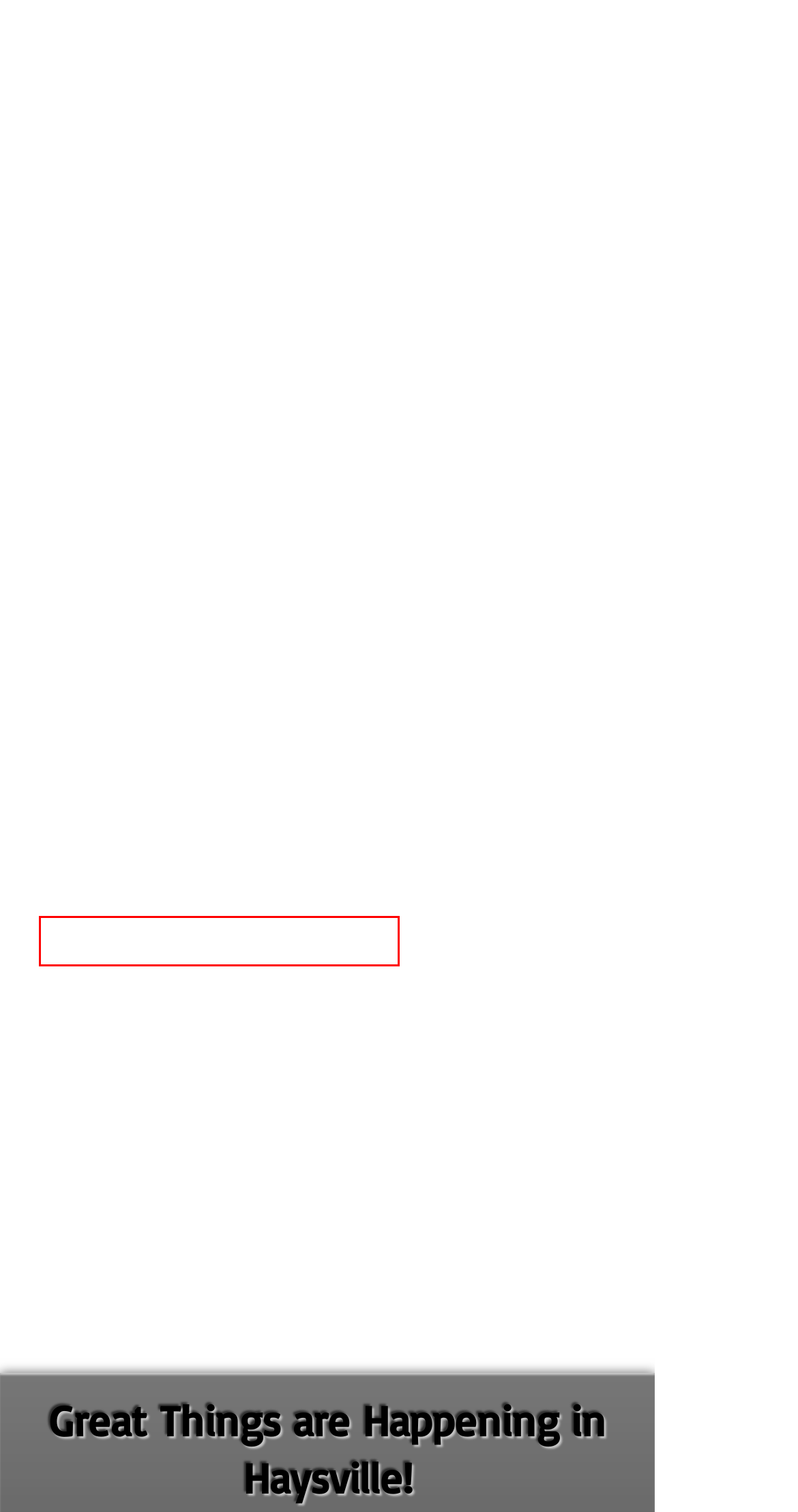Please examine the screenshot provided, which contains a red bounding box around a UI element. Select the webpage description that most accurately describes the new page displayed after clicking the highlighted element. Here are the candidates:
A. City of Haysville | Code Enforcement
B. City of Haysville | Community Building
C. City of Haysville | Senior Center Planning
D. City of Haysville | Legal Notices Archive
E. City of Haysville | Animal Control
F. City of Haysville | Archive Planning Commission Agendas 2
G. City of Haysville | Investigations
H. City of Haysville | Streets

H